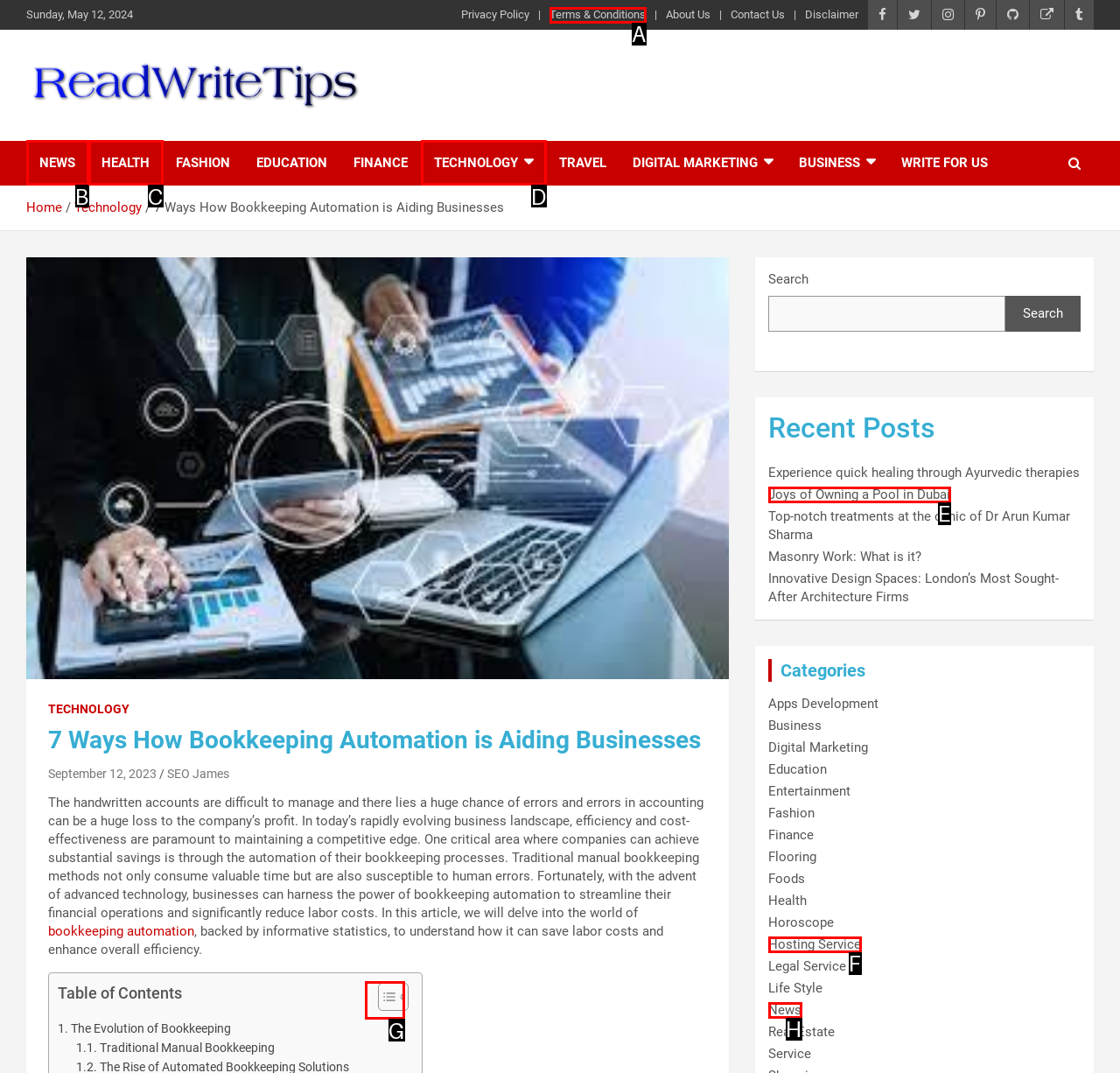Select the appropriate HTML element to click for the following task: Toggle the Table of Content
Answer with the letter of the selected option from the given choices directly.

G